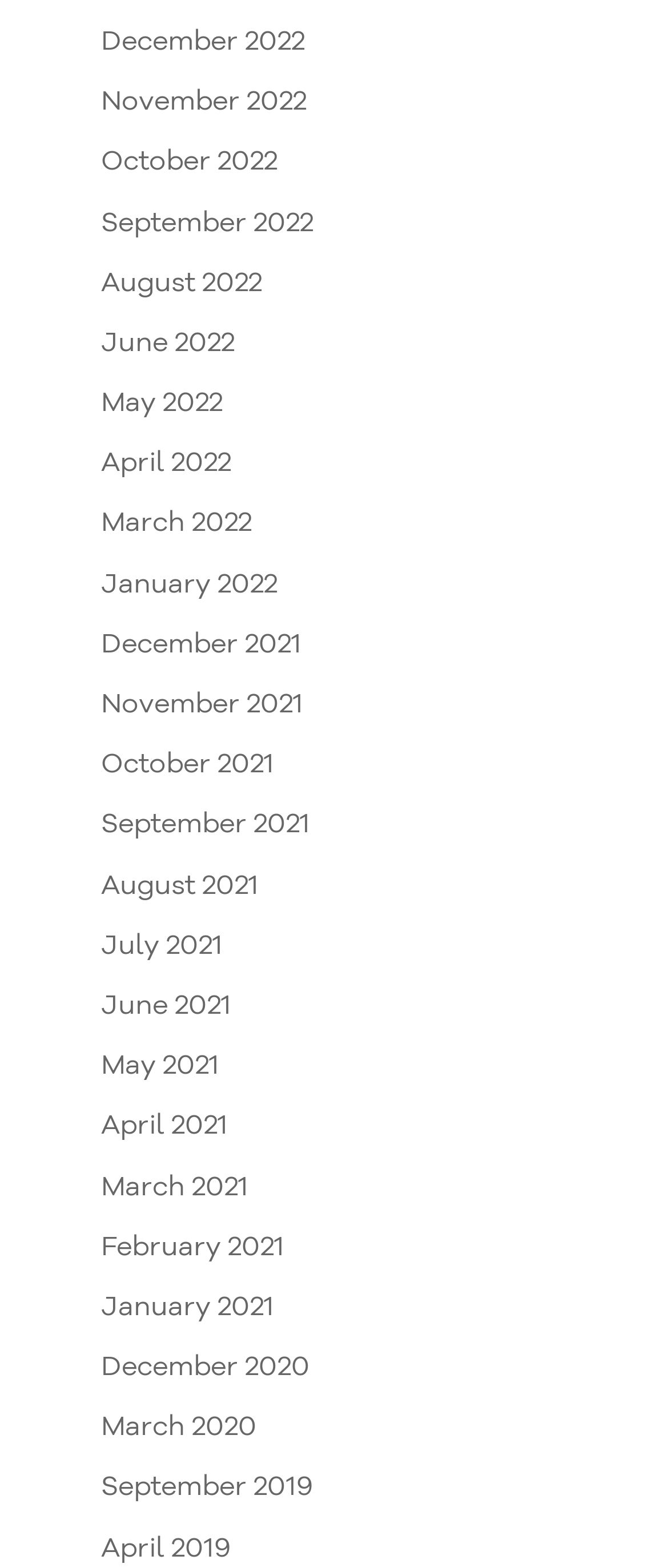Respond with a single word or phrase to the following question: How many links are there in total?

25